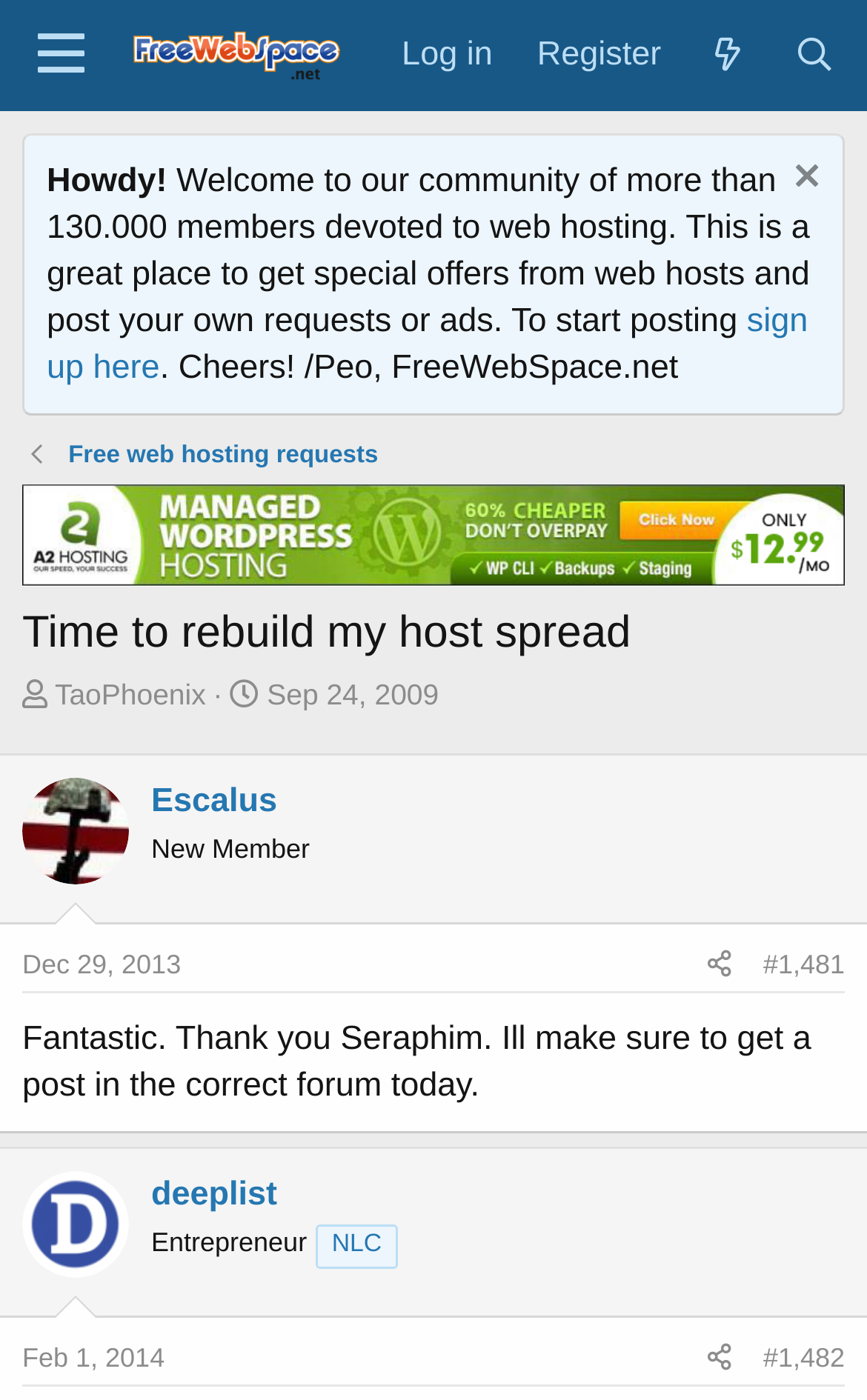Specify the bounding box coordinates of the element's region that should be clicked to achieve the following instruction: "View previous post". The bounding box coordinates consist of four float numbers between 0 and 1, in the format [left, top, right, bottom].

None